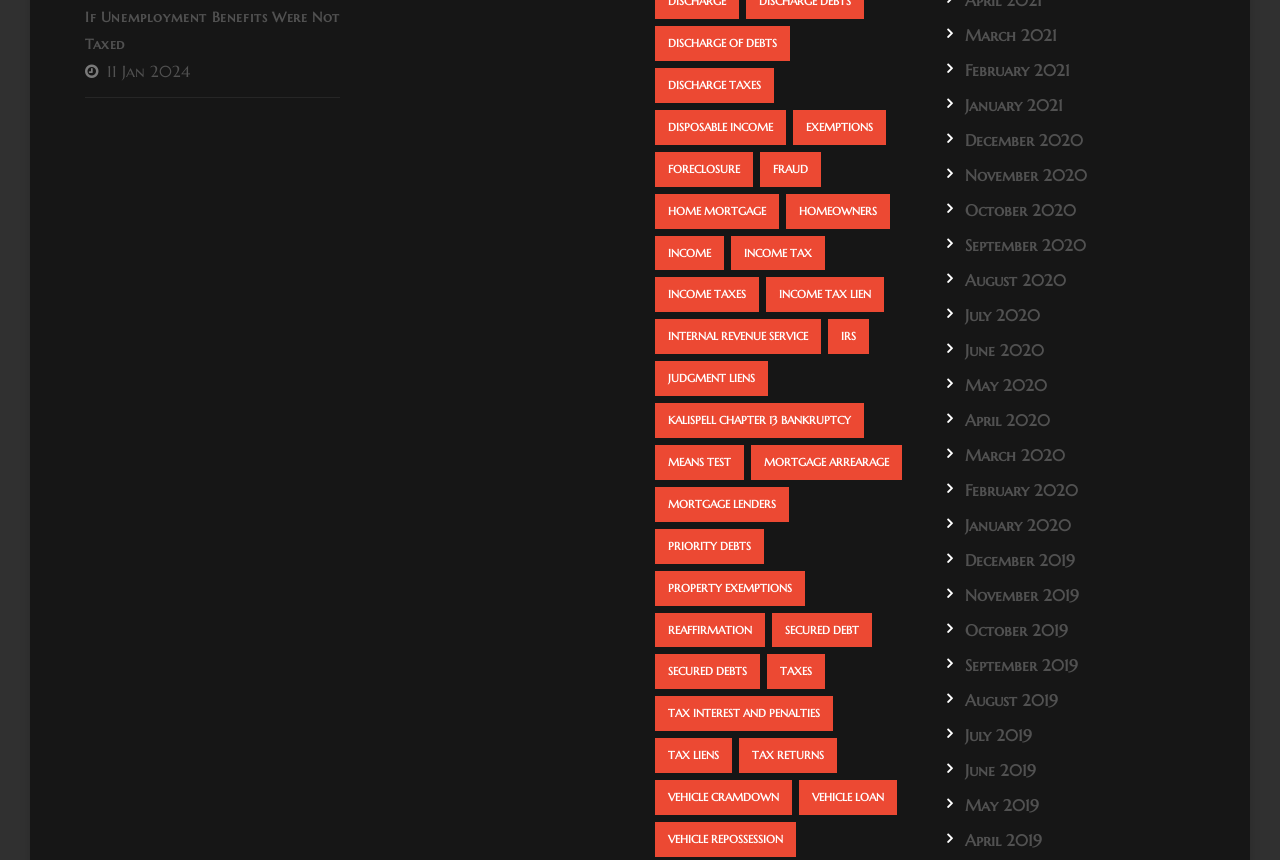Could you locate the bounding box coordinates for the section that should be clicked to accomplish this task: "learn about income tax".

[0.571, 0.274, 0.645, 0.314]